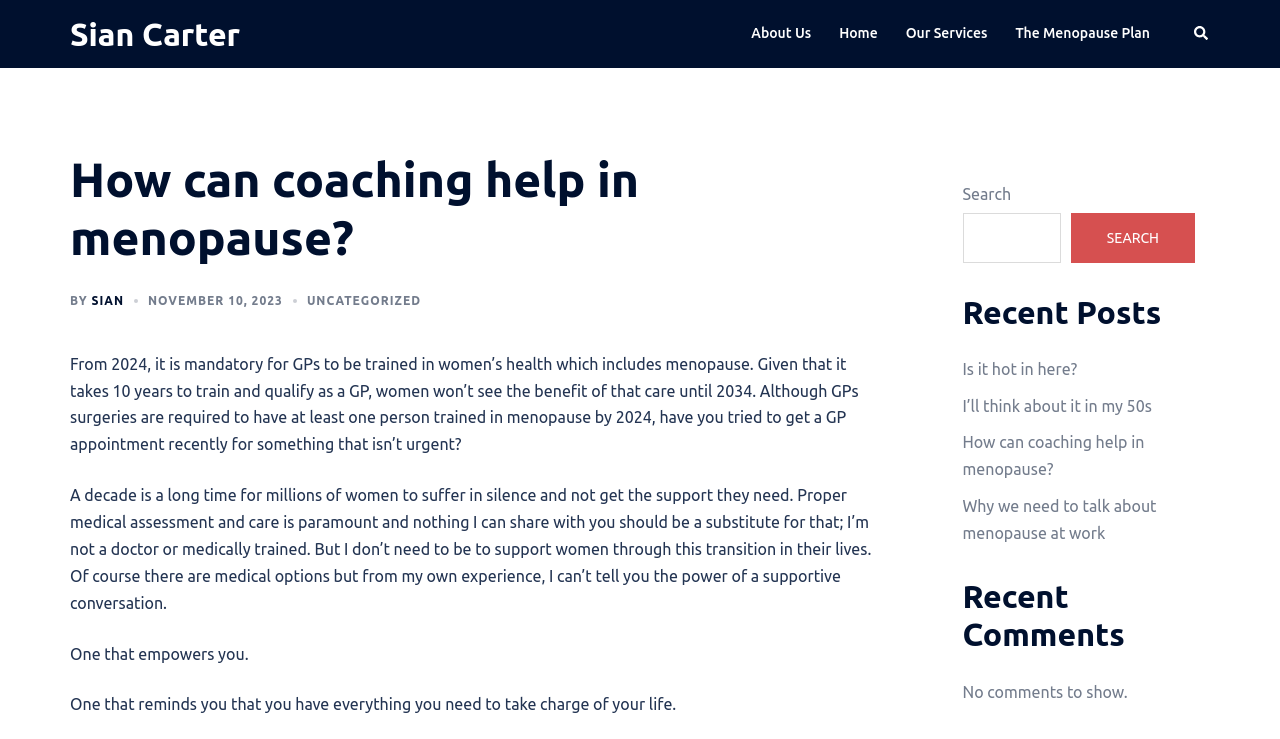How many comments are shown on the webpage?
Could you answer the question in a detailed manner, providing as much information as possible?

The webpage has a section titled 'Recent Comments', but it says 'No comments to show.' This indicates that there are no comments displayed on the webpage.